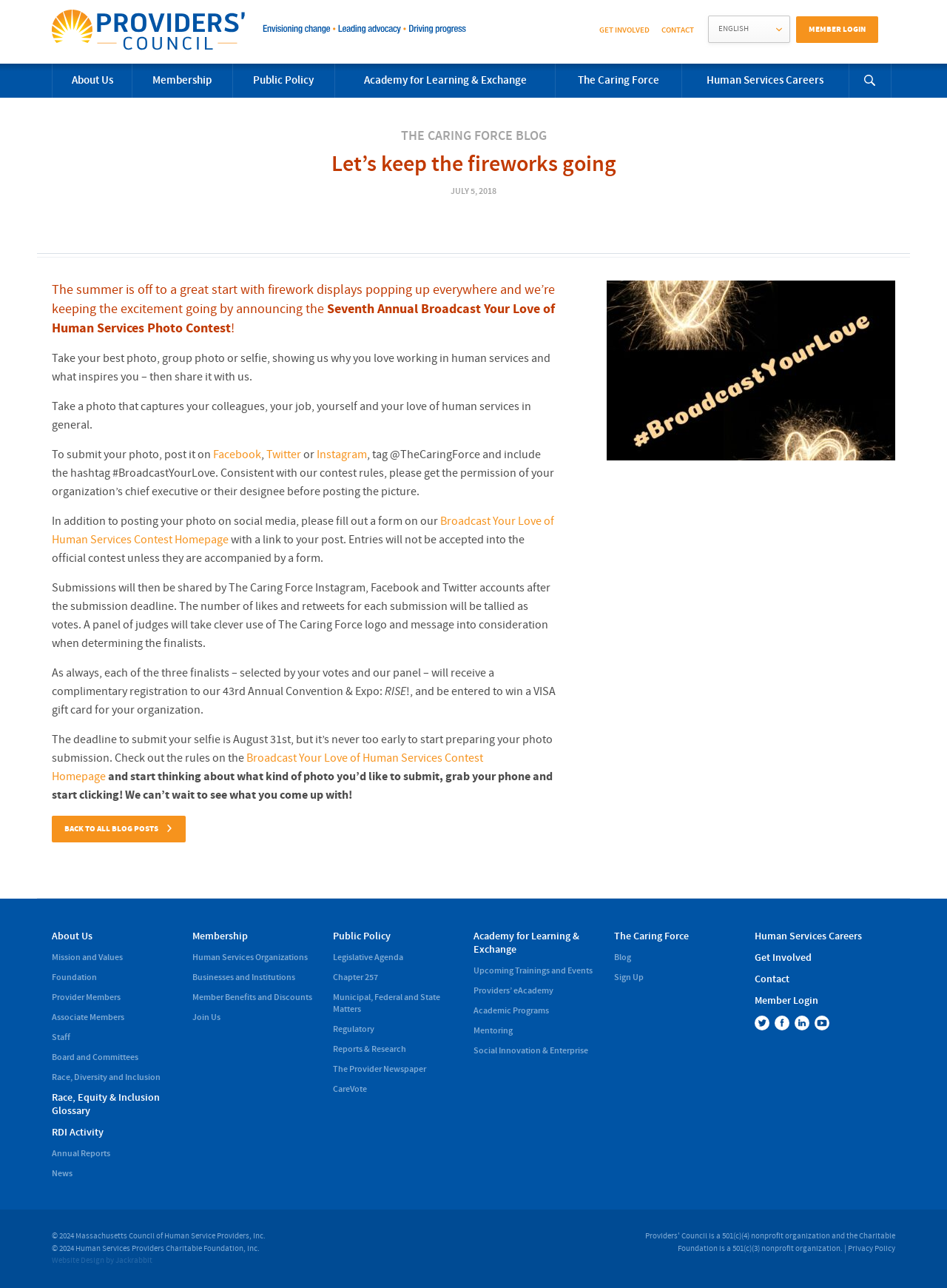Identify the bounding box coordinates for the element that needs to be clicked to fulfill this instruction: "Search for something using the search form". Provide the coordinates in the format of four float numbers between 0 and 1: [left, top, right, bottom].

[0.897, 0.049, 0.941, 0.076]